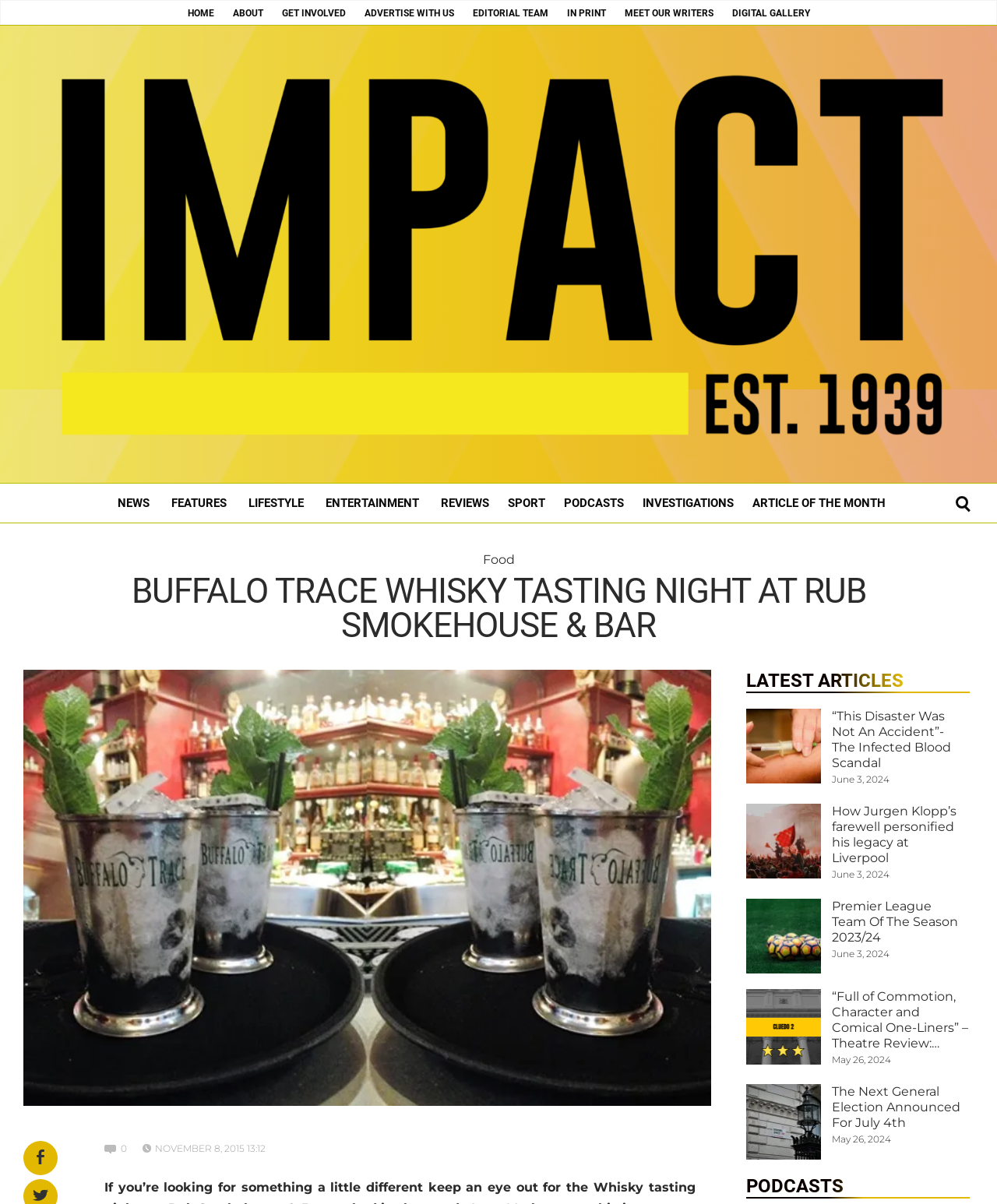What is the date of the article '“This Disaster Was Not An Accident”- The Infected Blood Scandal'?
Answer the question in a detailed and comprehensive manner.

The date of the article can be found below the article title, which says 'June 3, 2024'.